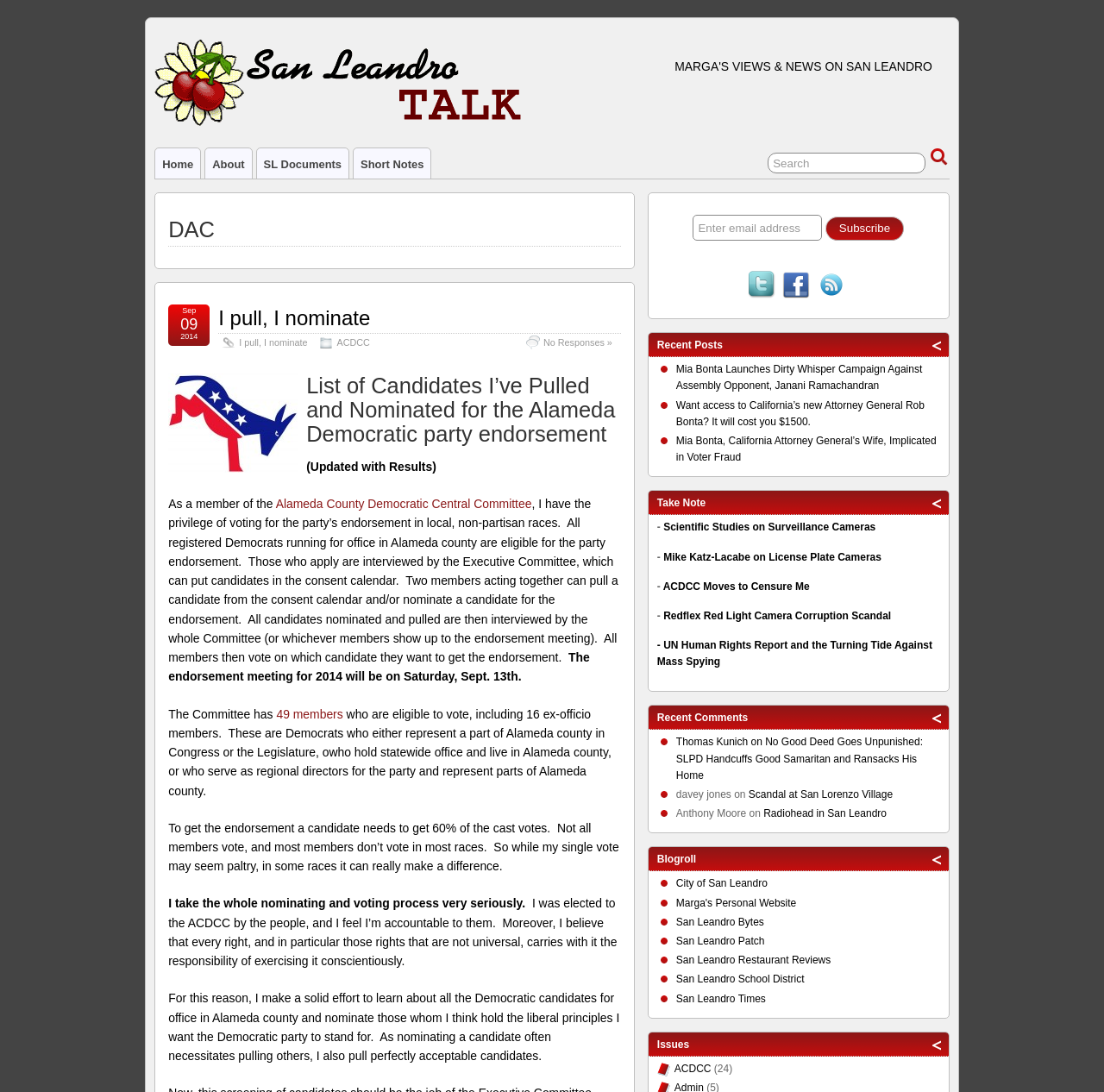Create a detailed summary of all the visual and textual information on the webpage.

The webpage is titled "DAC – San Leandro Talk" and has a prominent heading "San Leandro Talk" at the top, accompanied by an image. Below this, there is a search box with a "Search" label and a button to its right. 

To the left of the search box, there are links to "Home", "About", "SL Documents", and "Short Notes". 

Below the search box, there is a section with a heading "DAC" and a subheading "I pull, I nominate". This section contains links to "I pull, I nominate" and "ACDCC", as well as some text and an image of a donkey. 

The main content of the webpage is a long article about the Alameda Democratic party endorsement process. The article is divided into several sections, each with its own heading. The text explains the process of voting for party endorsements, the role of the Alameda County Democratic Central Committee, and the author's approach to nominating candidates. 

To the right of the main content, there are three columns of links and text. The top column is titled "Recent Posts" and contains links to several articles. The middle column is titled "Take Note" and contains links to various resources, including scientific studies and news articles. The bottom column is titled "Recent Comments" and contains links to comments on the blog, as well as a heading "Blogroll" with a link to the City of San Leandro website. 

At the bottom of the page, there are links to social media platforms, including Twitter, Facebook, and RSS.